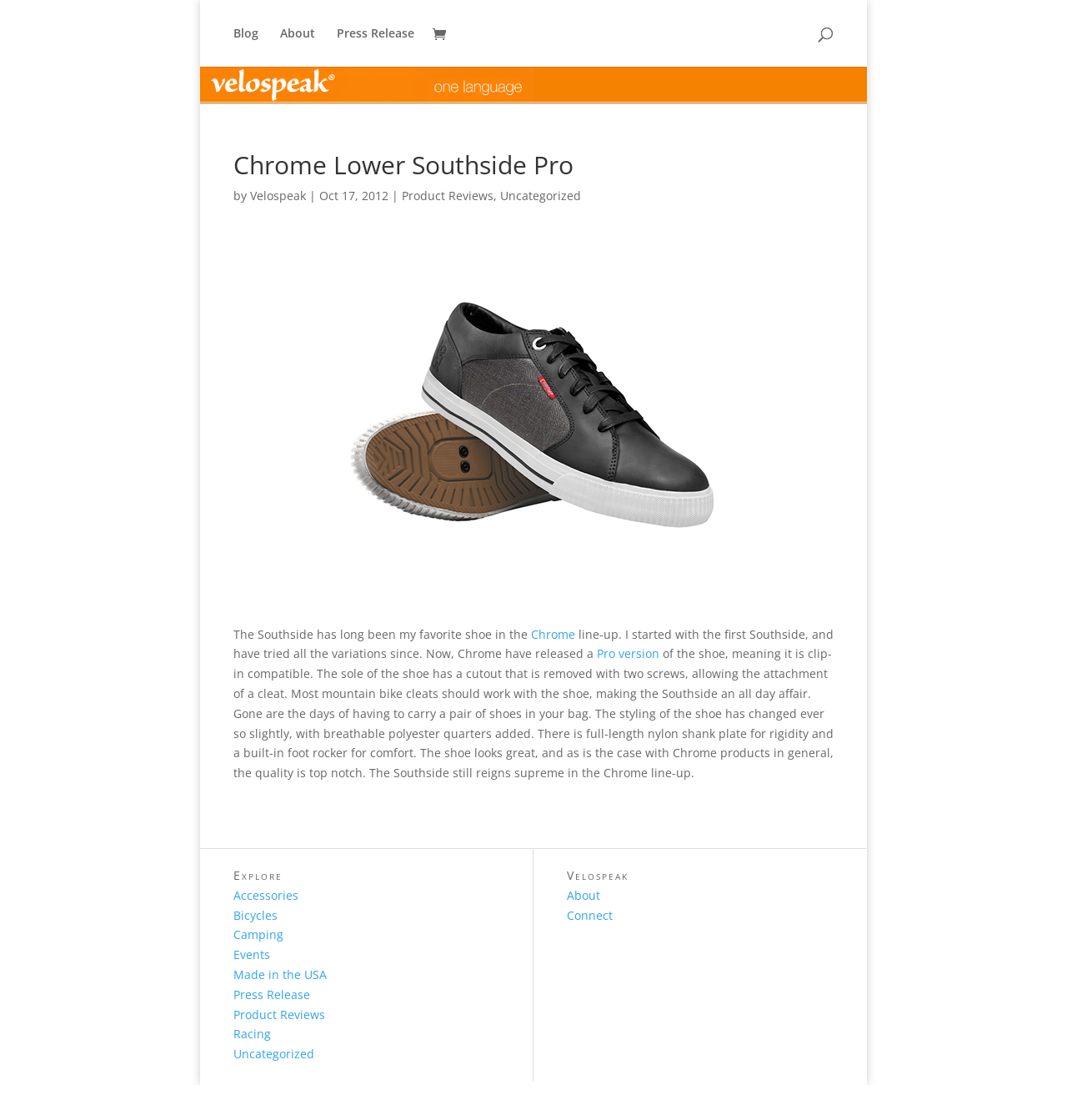Can you find the bounding box coordinates for the UI element given this description: "Product Reviews"? Provide the coordinates as four float numbers between 0 and 1: [left, top, right, bottom].

[0.377, 0.199, 0.462, 0.213]